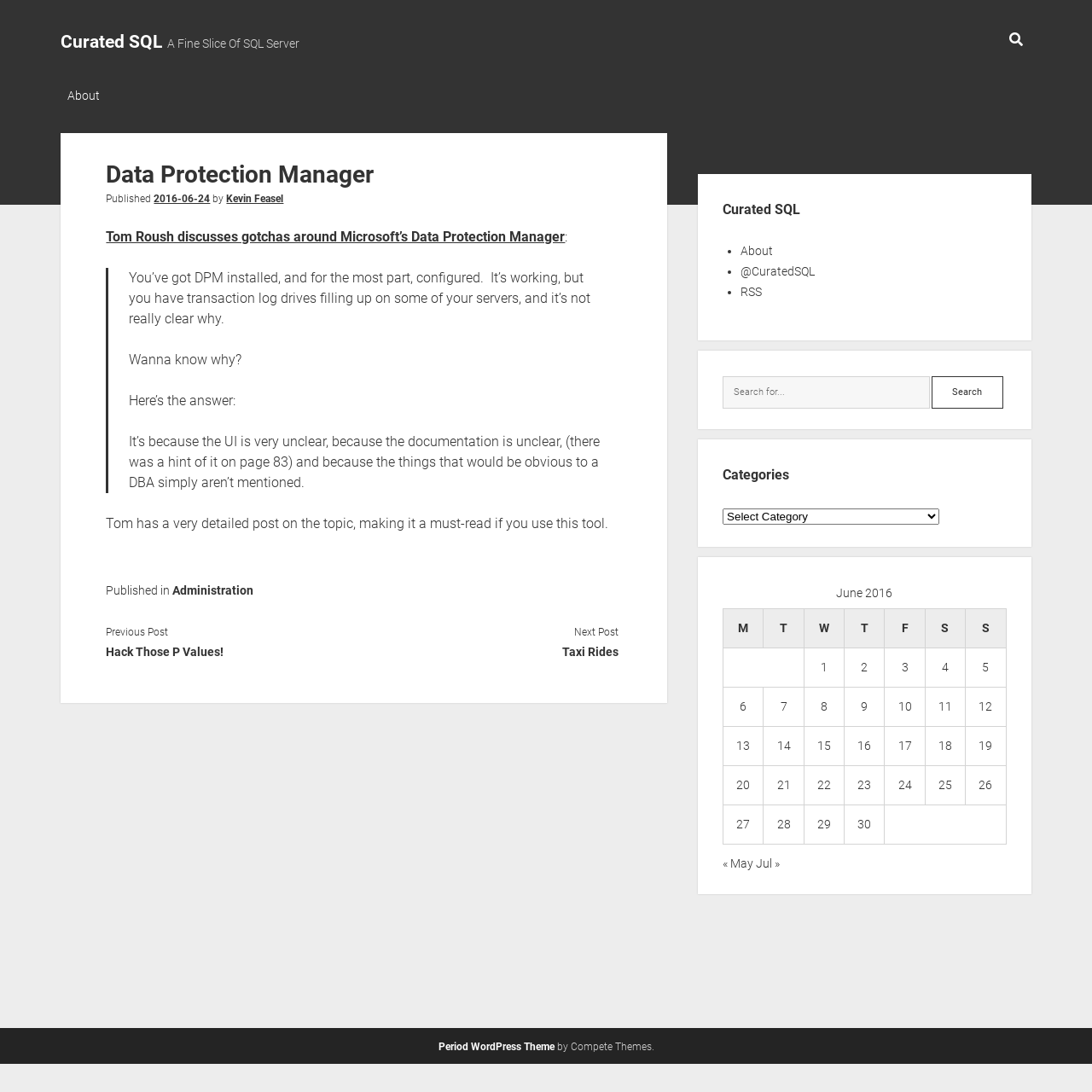Identify and extract the main heading of the webpage.

Data Protection Manager